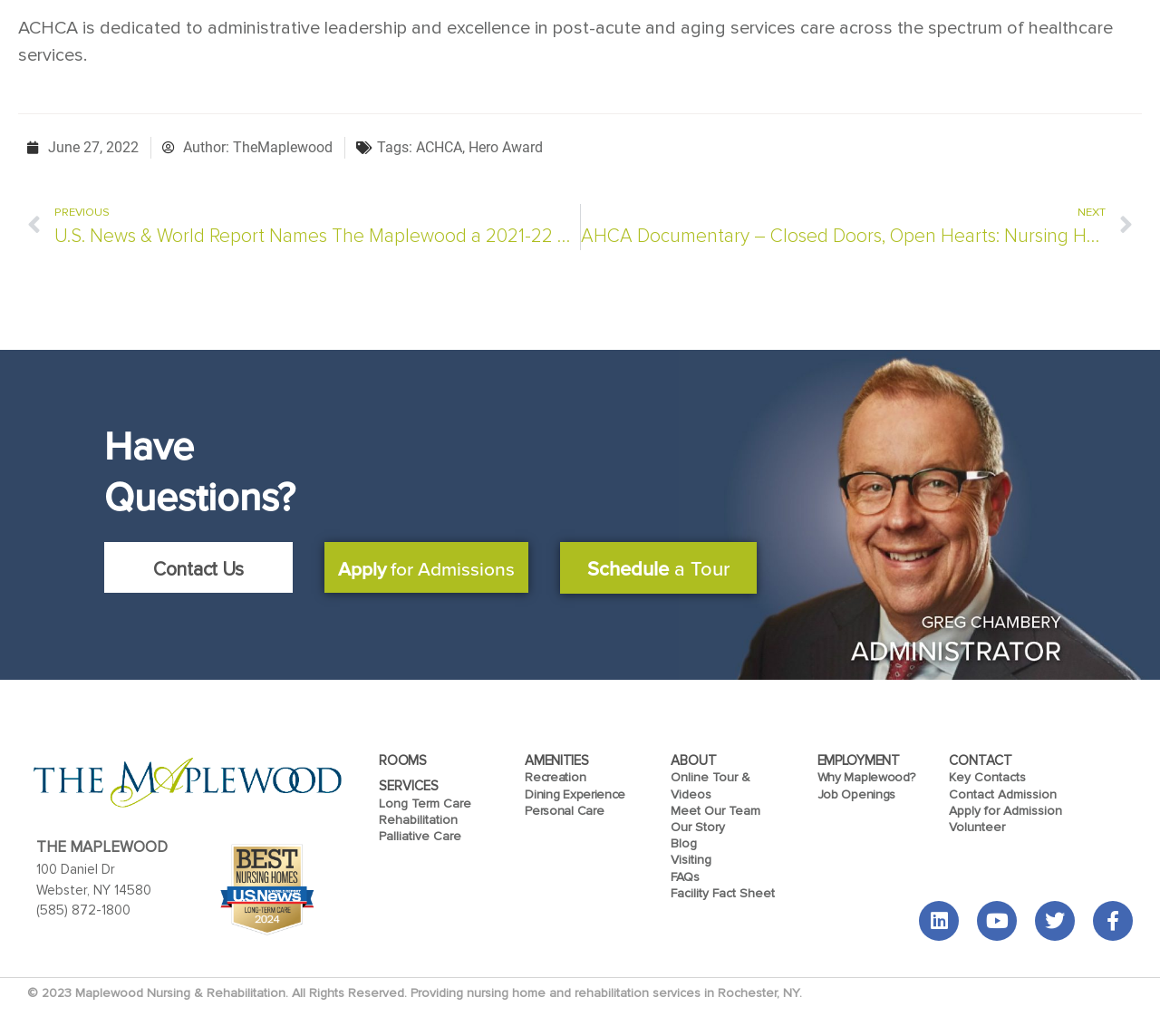From the webpage screenshot, predict the bounding box of the UI element that matches this description: "Meet Our Team".

[0.579, 0.775, 0.676, 0.791]